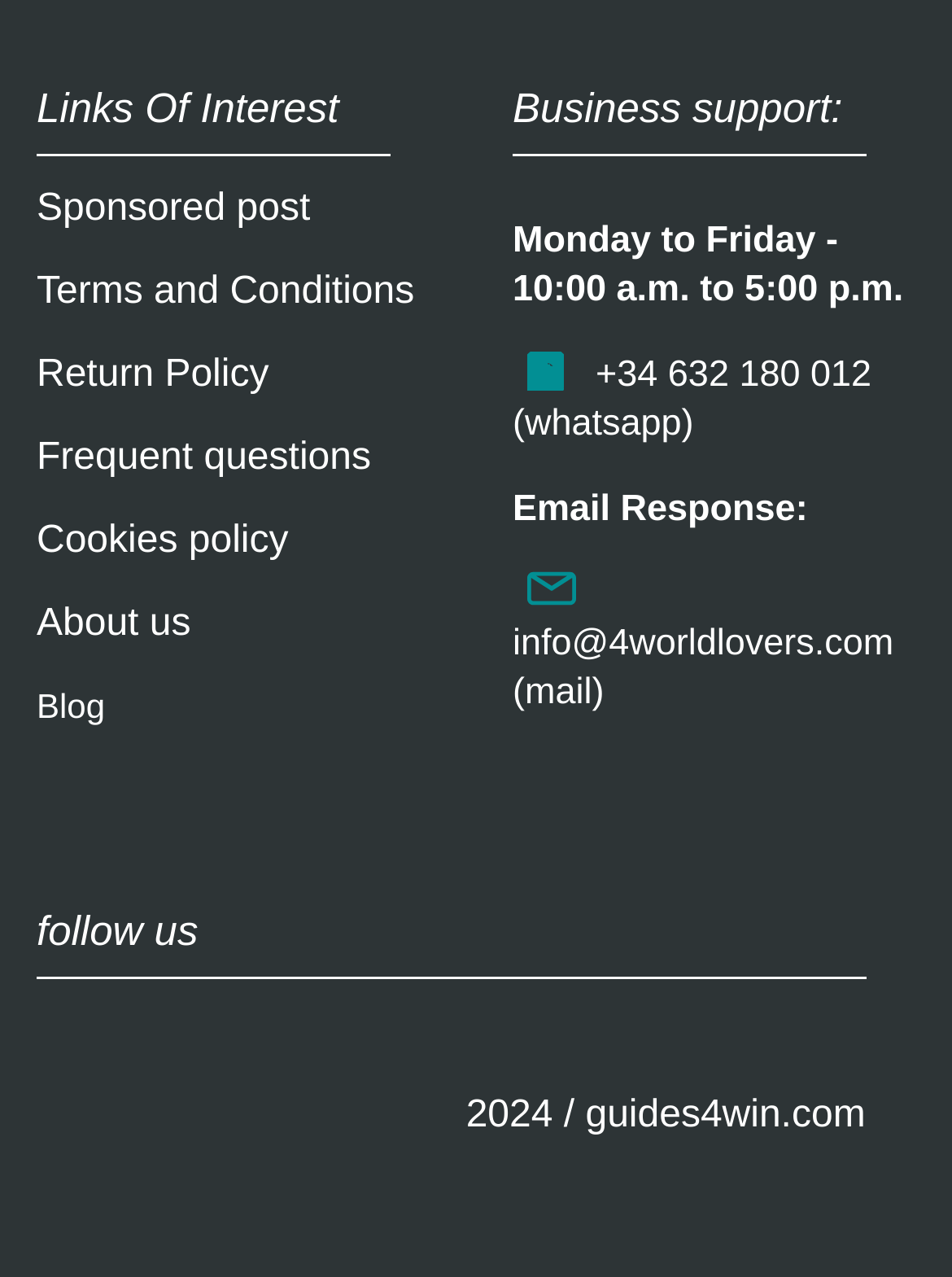What is the email address for response?
Carefully analyze the image and provide a detailed answer to the question.

I found the email address for response by looking at the section 'Business support:' which is located on the right side of the webpage. Under this section, I found the text 'Email Response:' followed by the email address 'info@4worldlovers.com'.